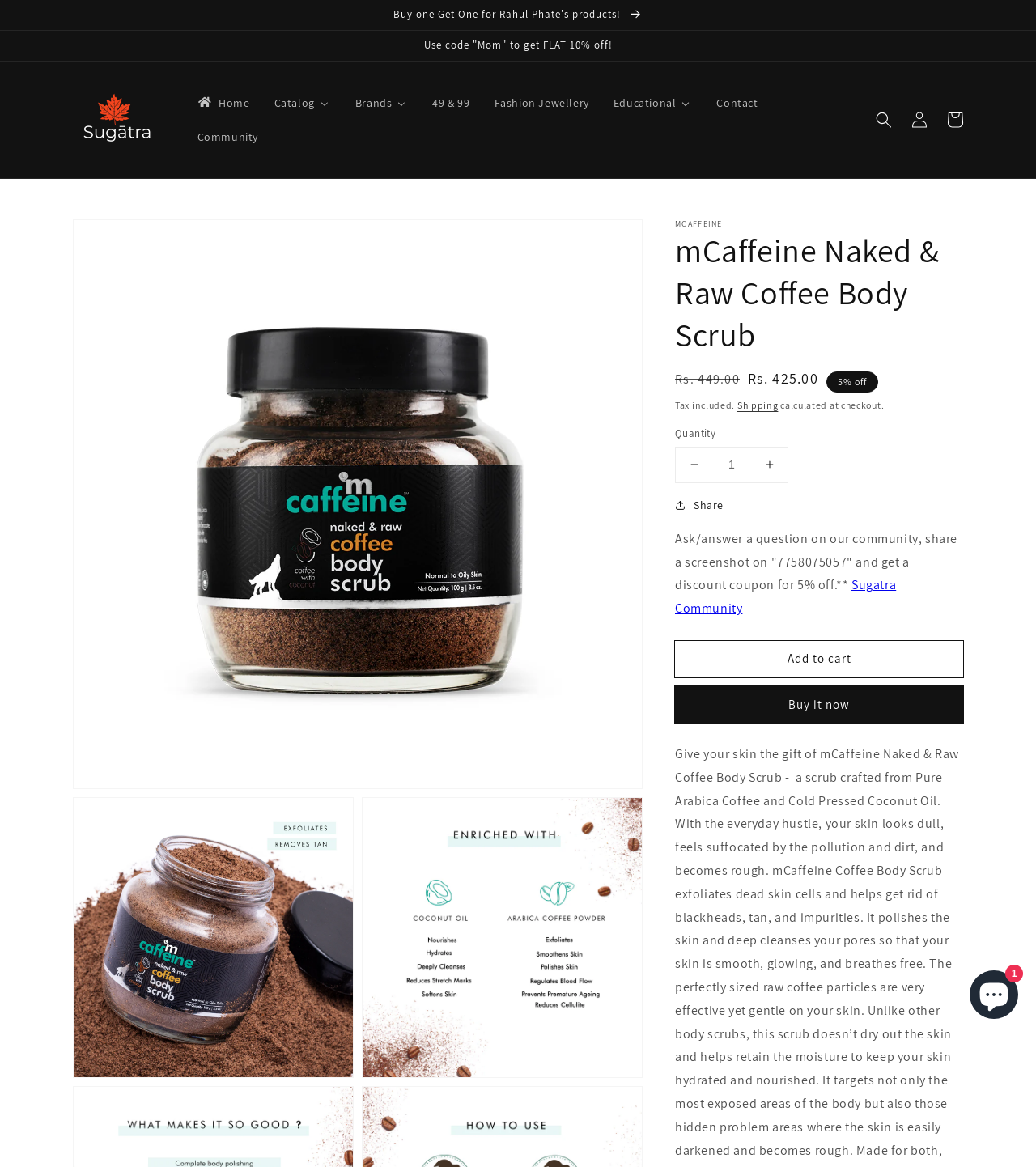Identify the bounding box coordinates of the clickable region necessary to fulfill the following instruction: "Add to cart". The bounding box coordinates should be four float numbers between 0 and 1, i.e., [left, top, right, bottom].

[0.652, 0.549, 0.93, 0.58]